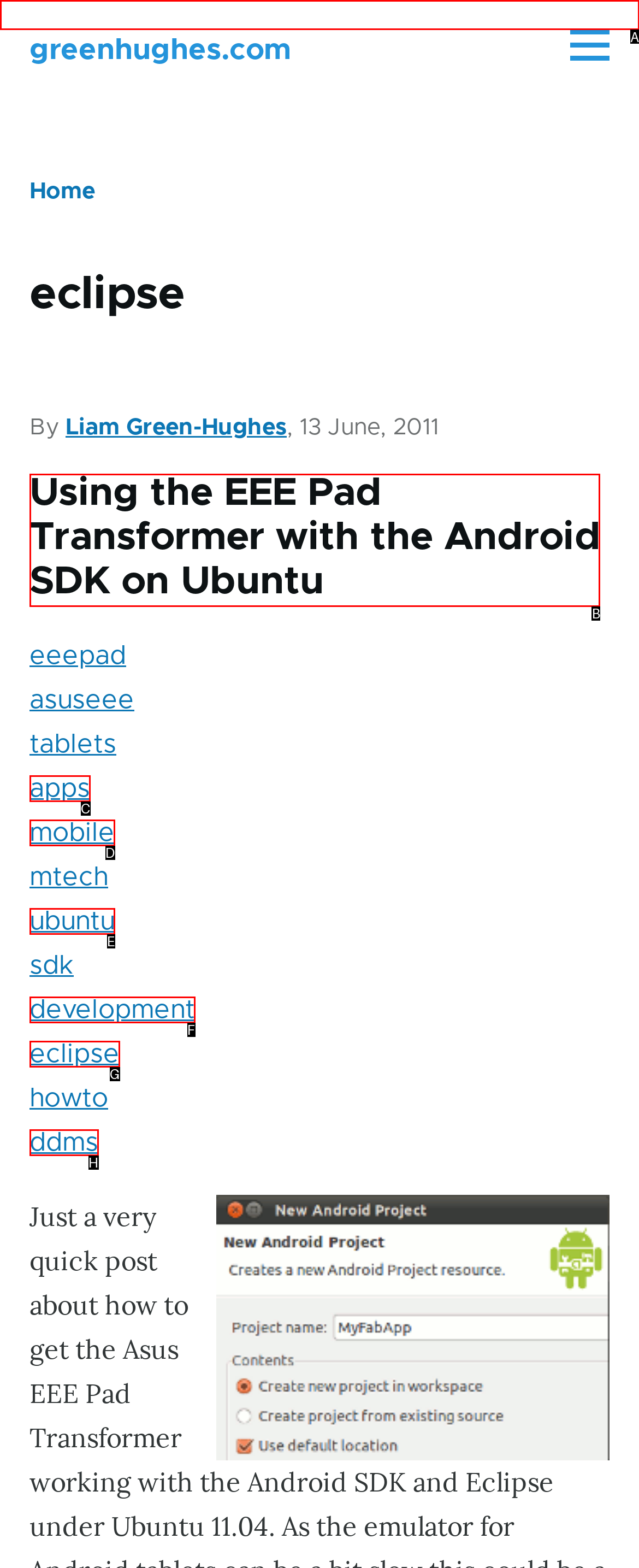Select the right option to accomplish this task: Click the 'Skip to main content' link. Reply with the letter corresponding to the correct UI element.

A